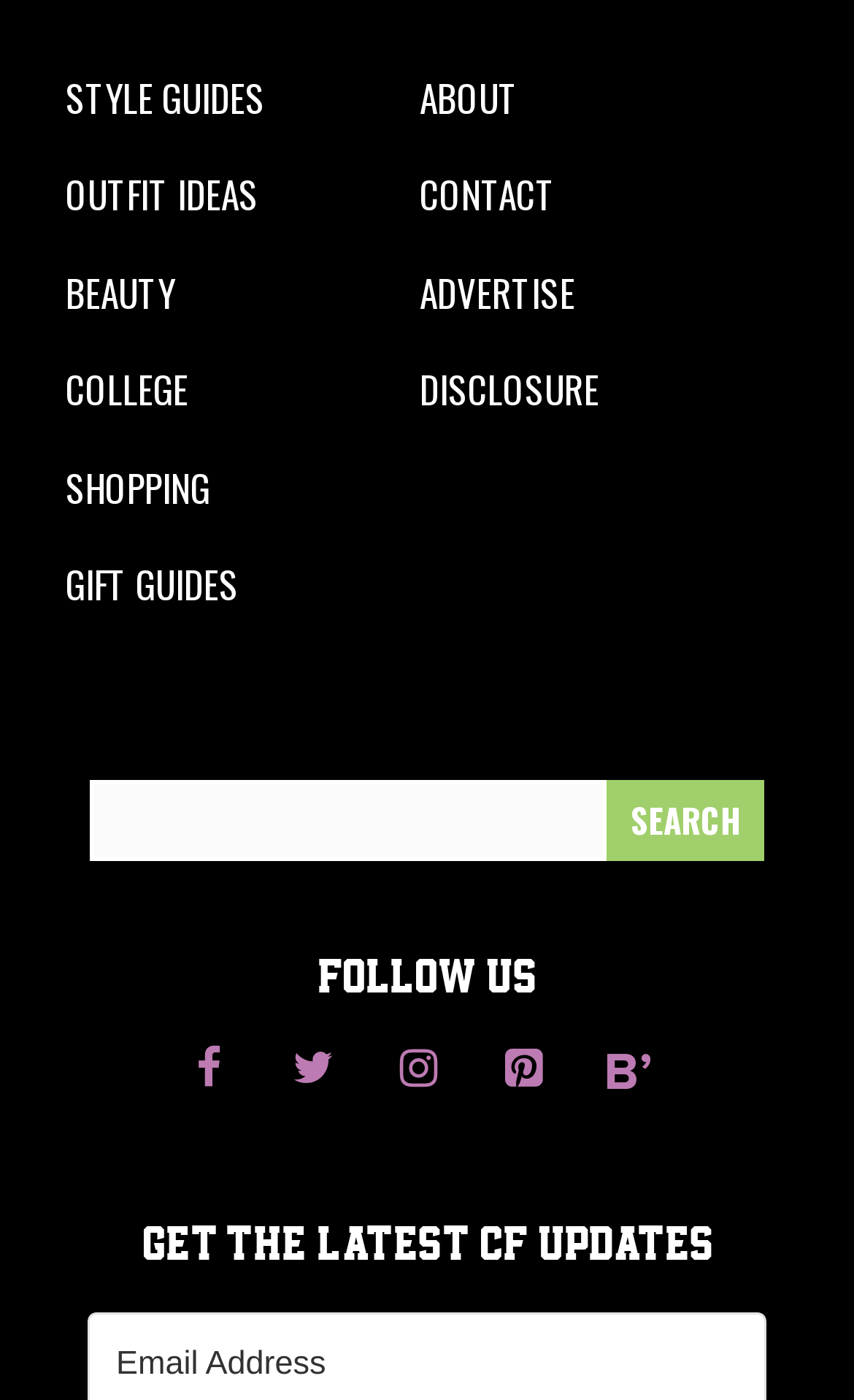What is the first link in the top-left section?
Answer the question using a single word or phrase, according to the image.

STYLE GUIDES